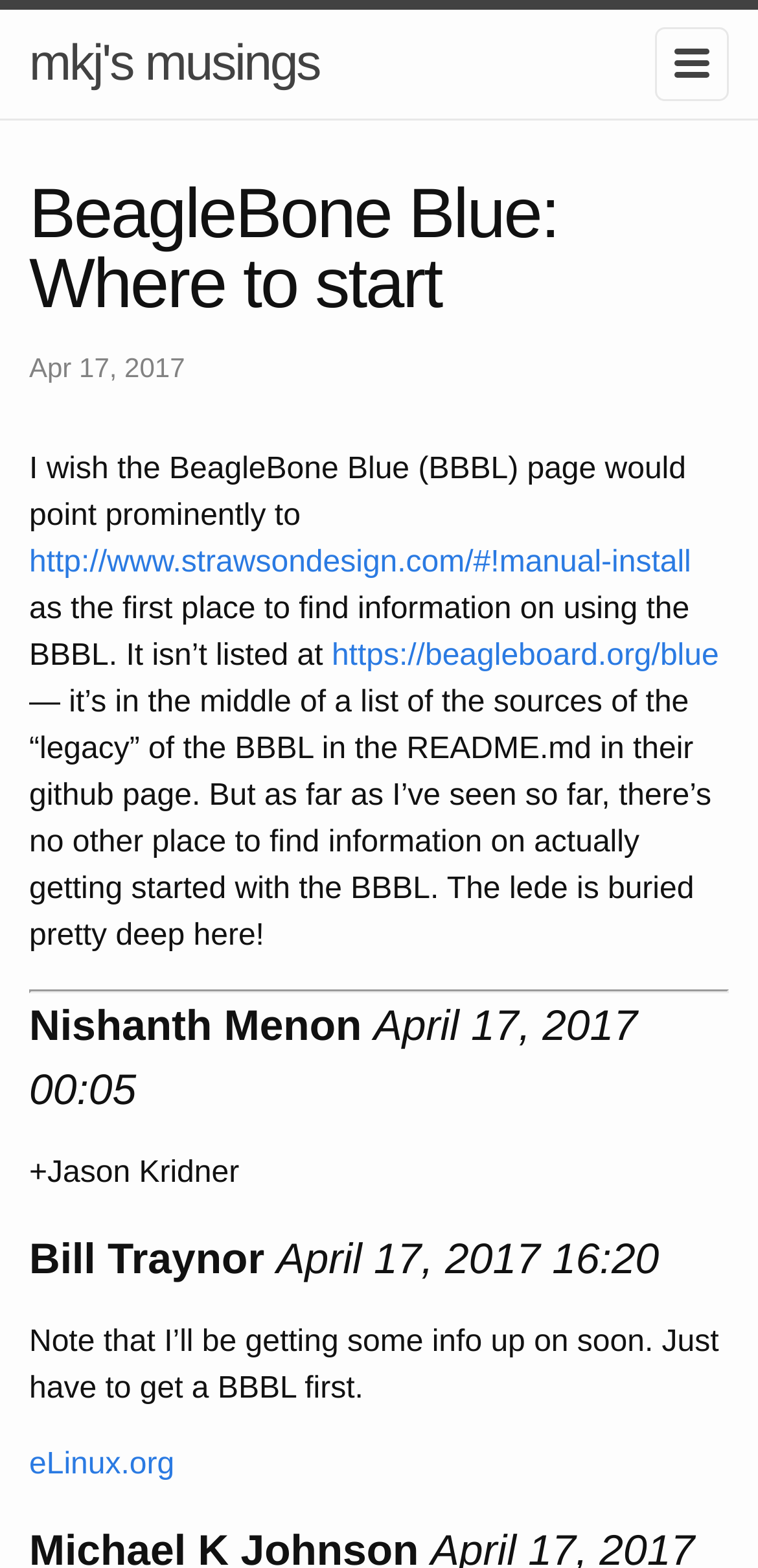Provide your answer in one word or a succinct phrase for the question: 
What is the BeagleBone Blue?

BBBL